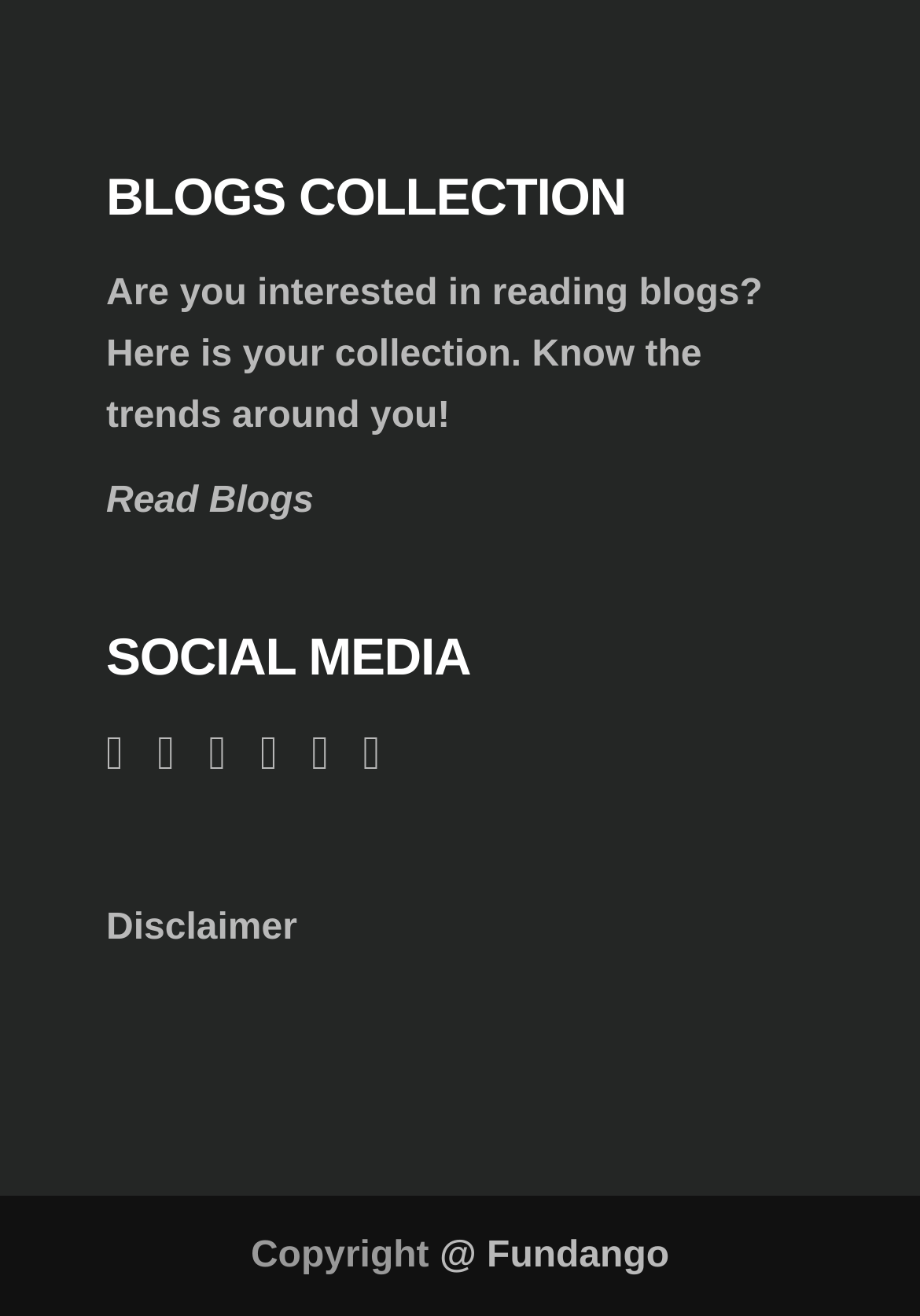How many headings are present on the webpage?
Please answer the question with a detailed and comprehensive explanation.

The webpage has two headings, namely 'BLOGS COLLECTION' and 'SOCIAL MEDIA', which are used to categorize the content on the webpage.